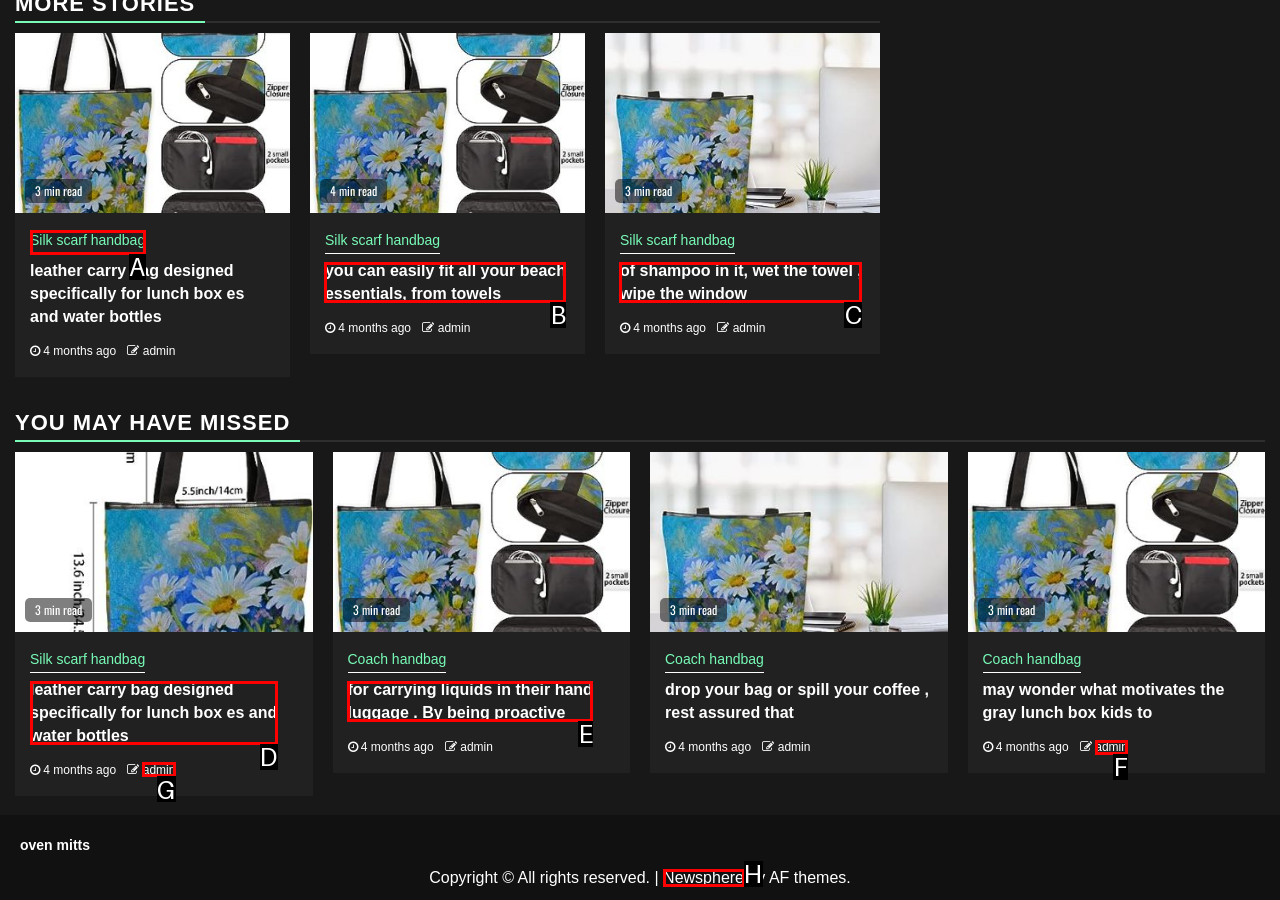Determine which HTML element fits the description: Newsphere. Answer with the letter corresponding to the correct choice.

H